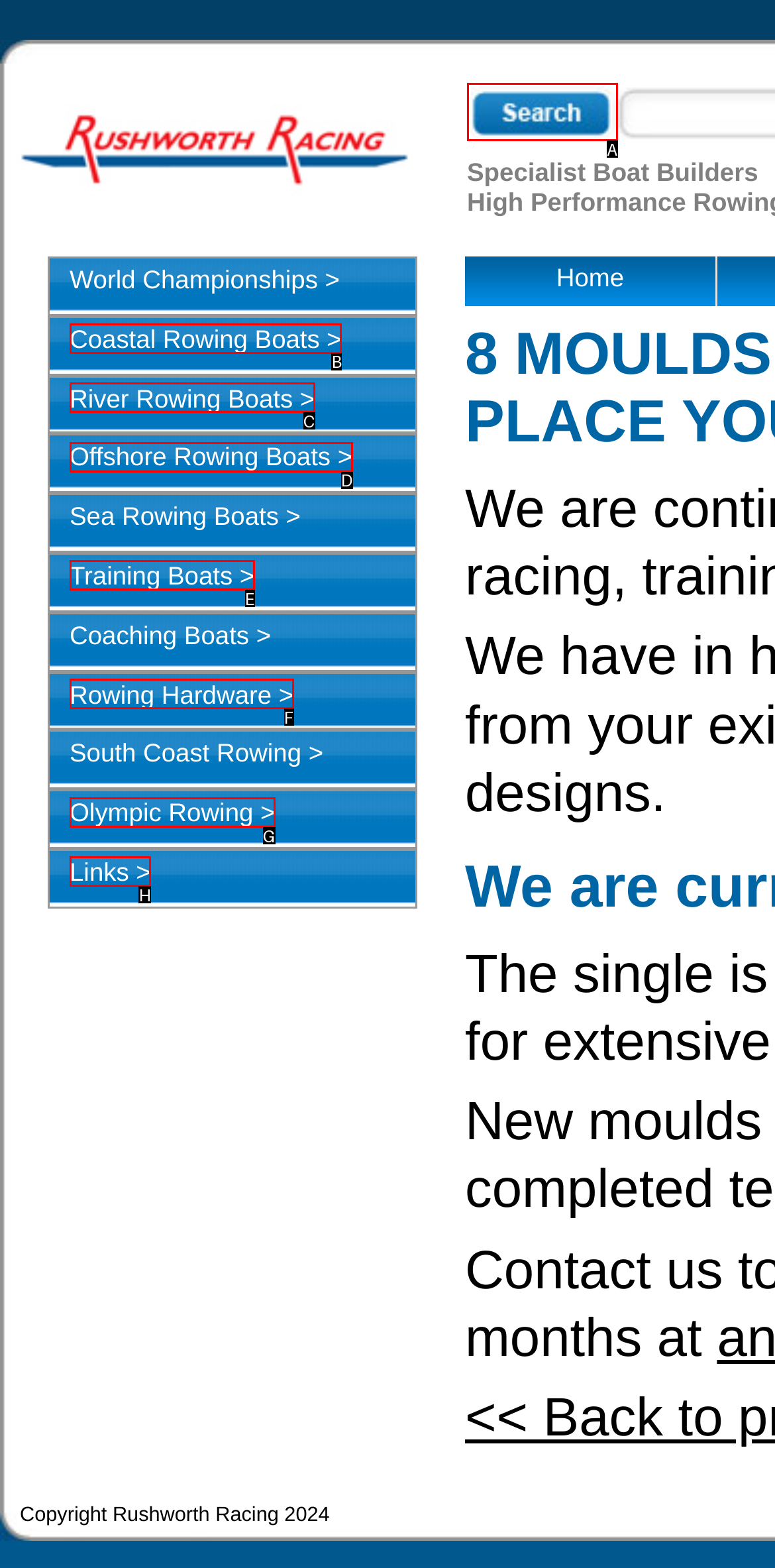Determine the letter of the element to click to accomplish this task: submit a form. Respond with the letter.

A